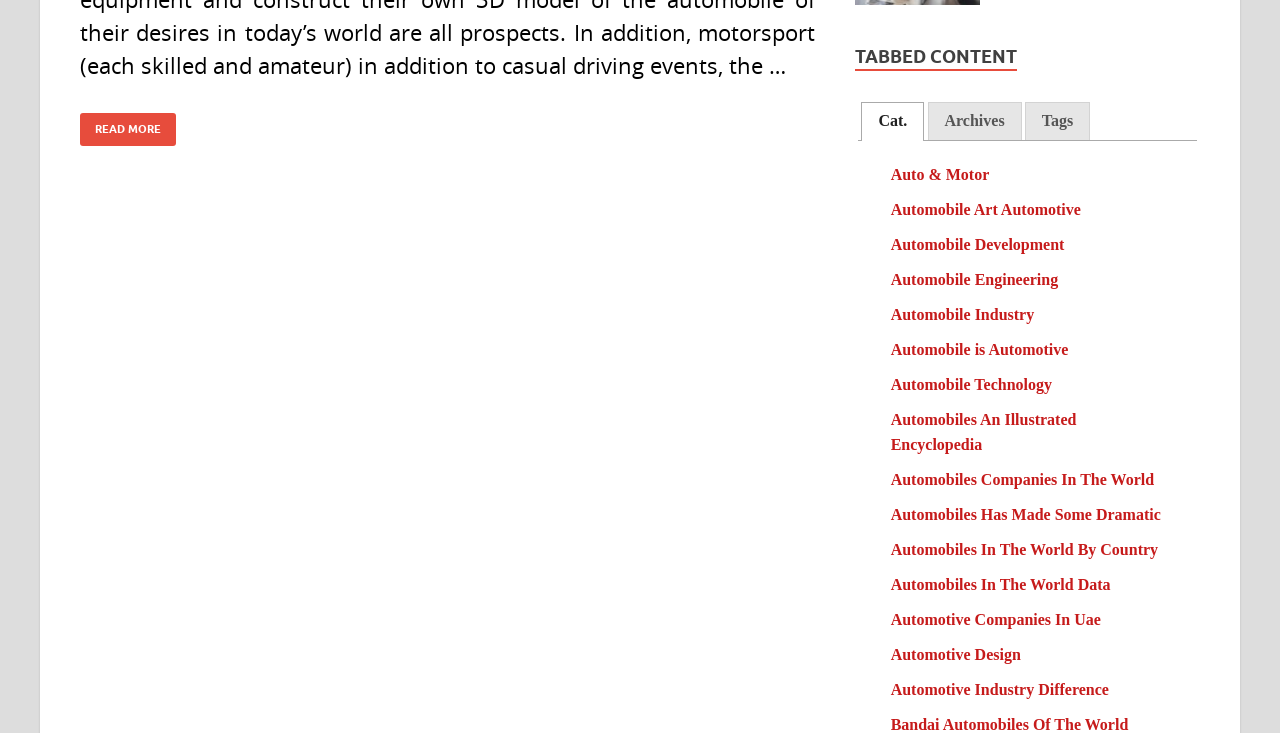What is the main topic of the webpage?
Give a detailed explanation using the information visible in the image.

Based on the links and tabs on the webpage, it appears that the main topic is related to automobiles, with various subtopics such as automobile industry, automobile technology, and automobile companies.